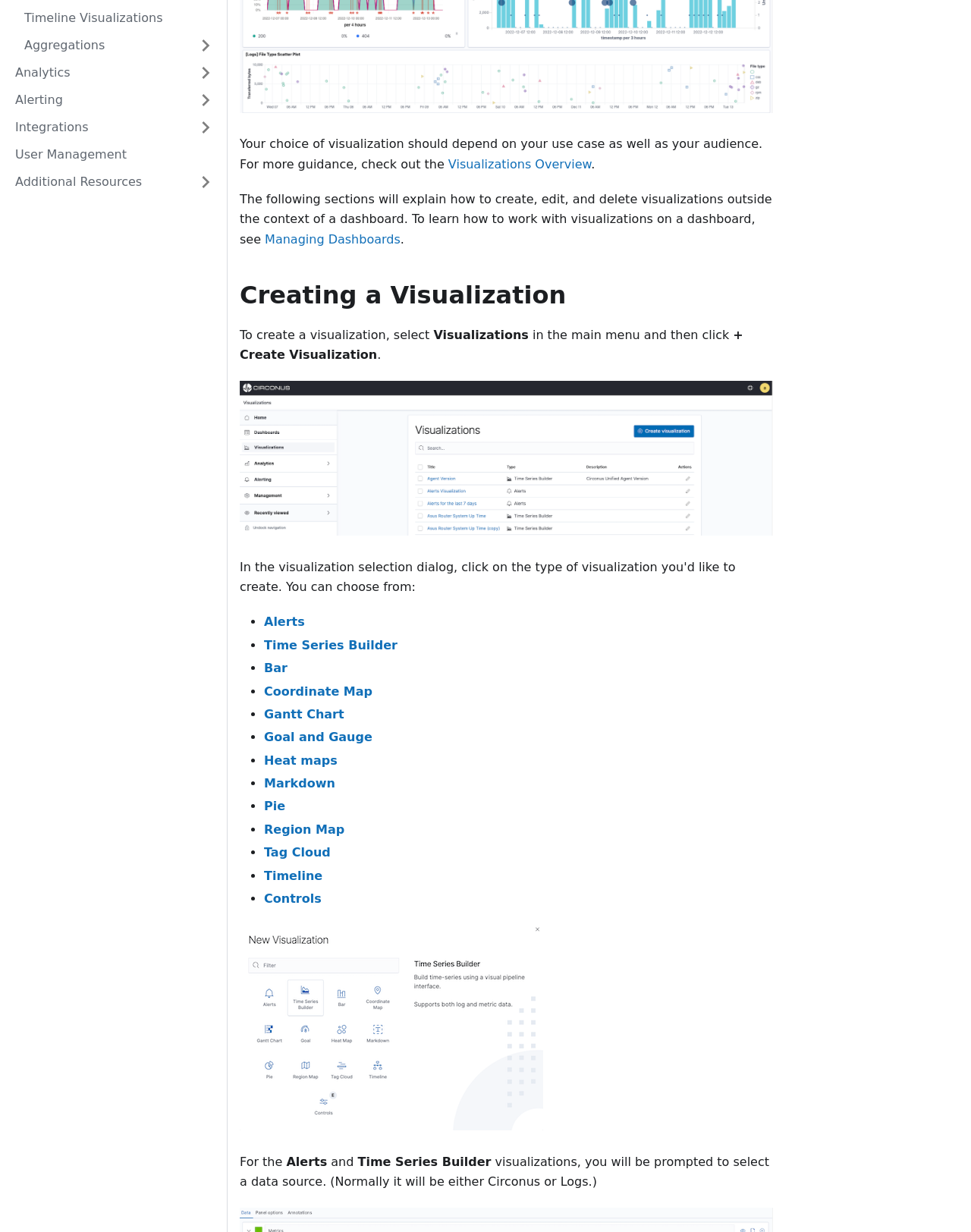Given the element description "Coordinate Map" in the screenshot, predict the bounding box coordinates of that UI element.

[0.272, 0.555, 0.384, 0.567]